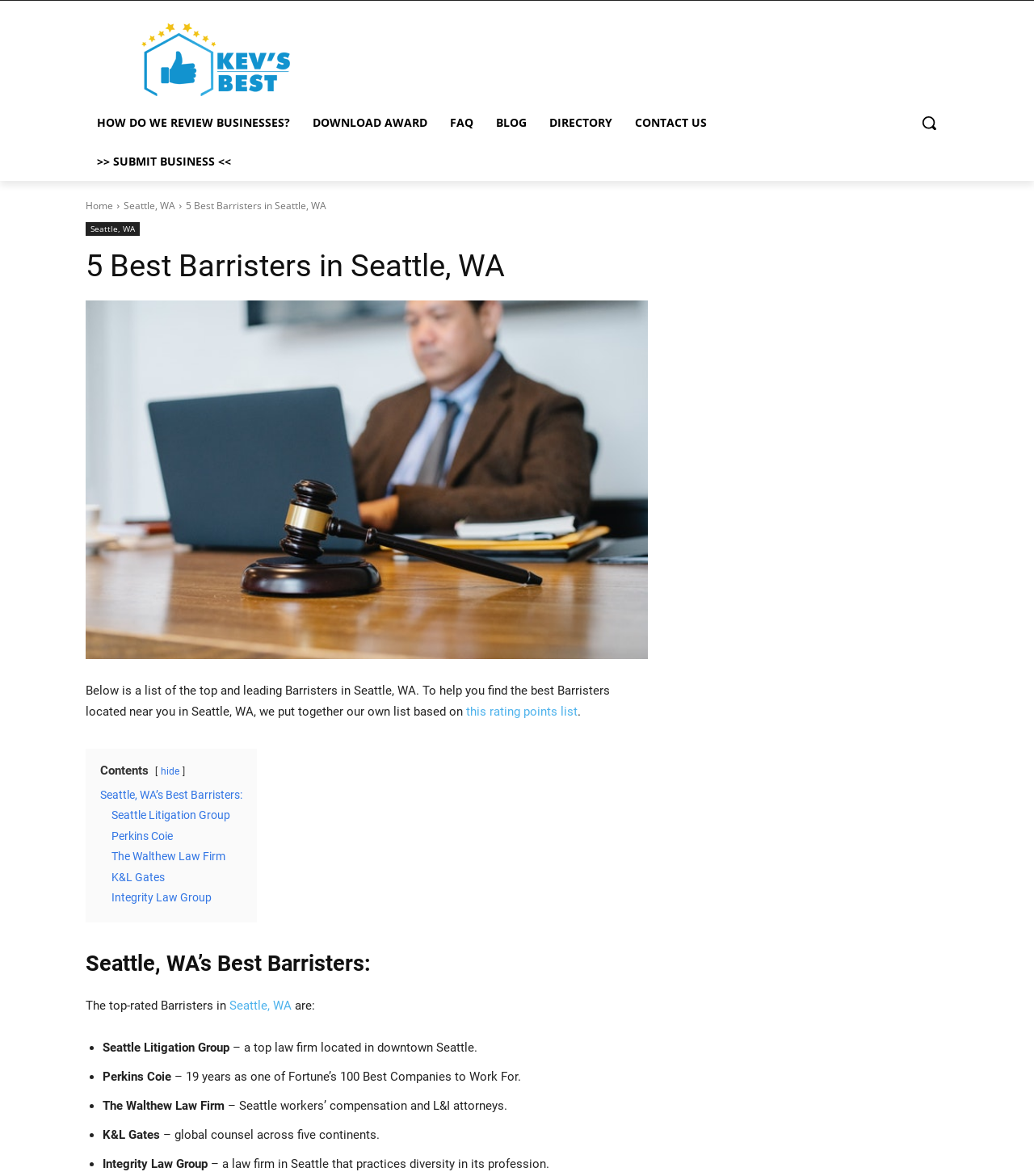Identify the bounding box coordinates of the section to be clicked to complete the task described by the following instruction: "Visit 'Seattle Litigation Group'". The coordinates should be four float numbers between 0 and 1, formatted as [left, top, right, bottom].

[0.108, 0.688, 0.223, 0.699]